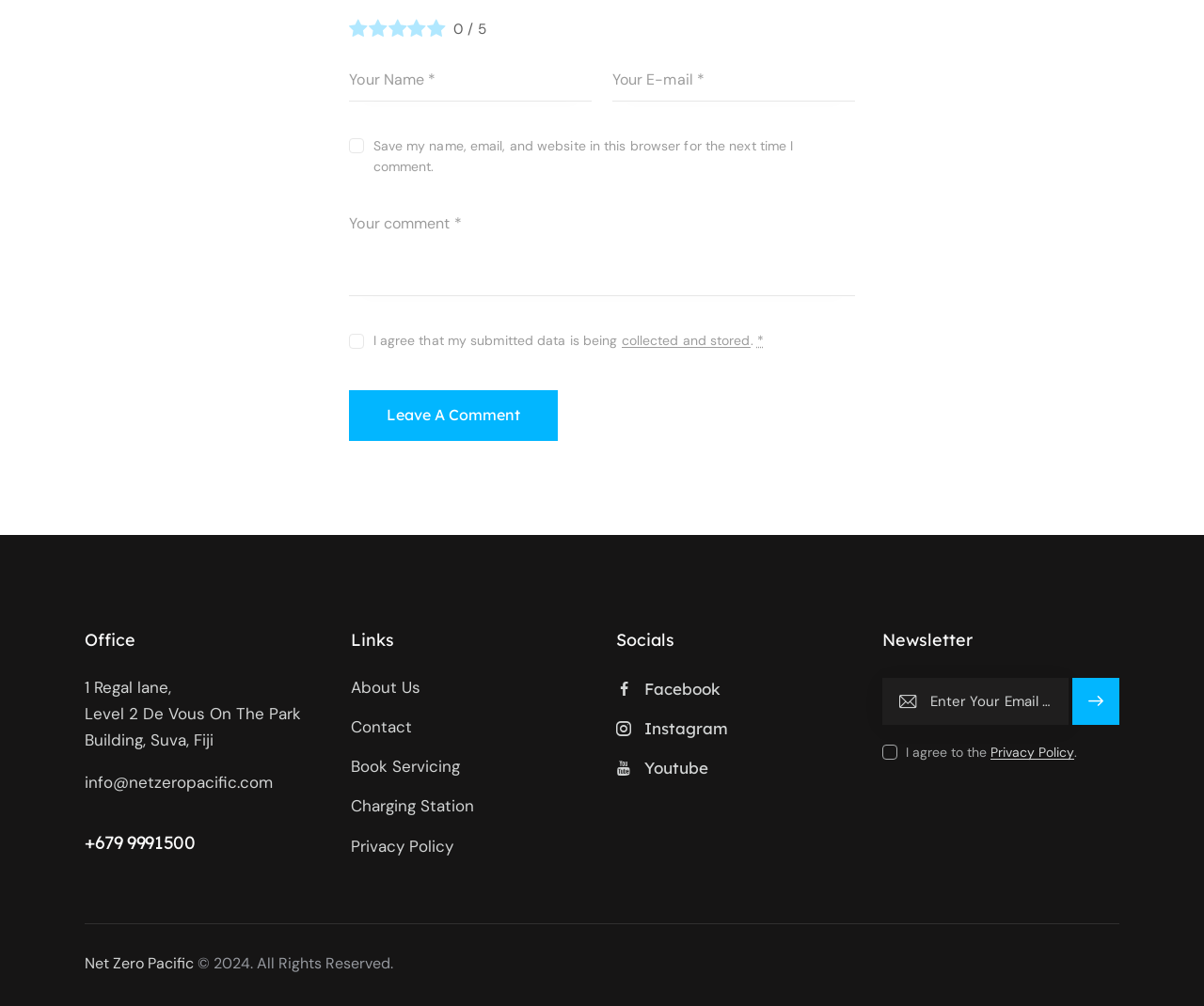Find and indicate the bounding box coordinates of the region you should select to follow the given instruction: "Visit the About Us page".

[0.291, 0.67, 0.349, 0.696]